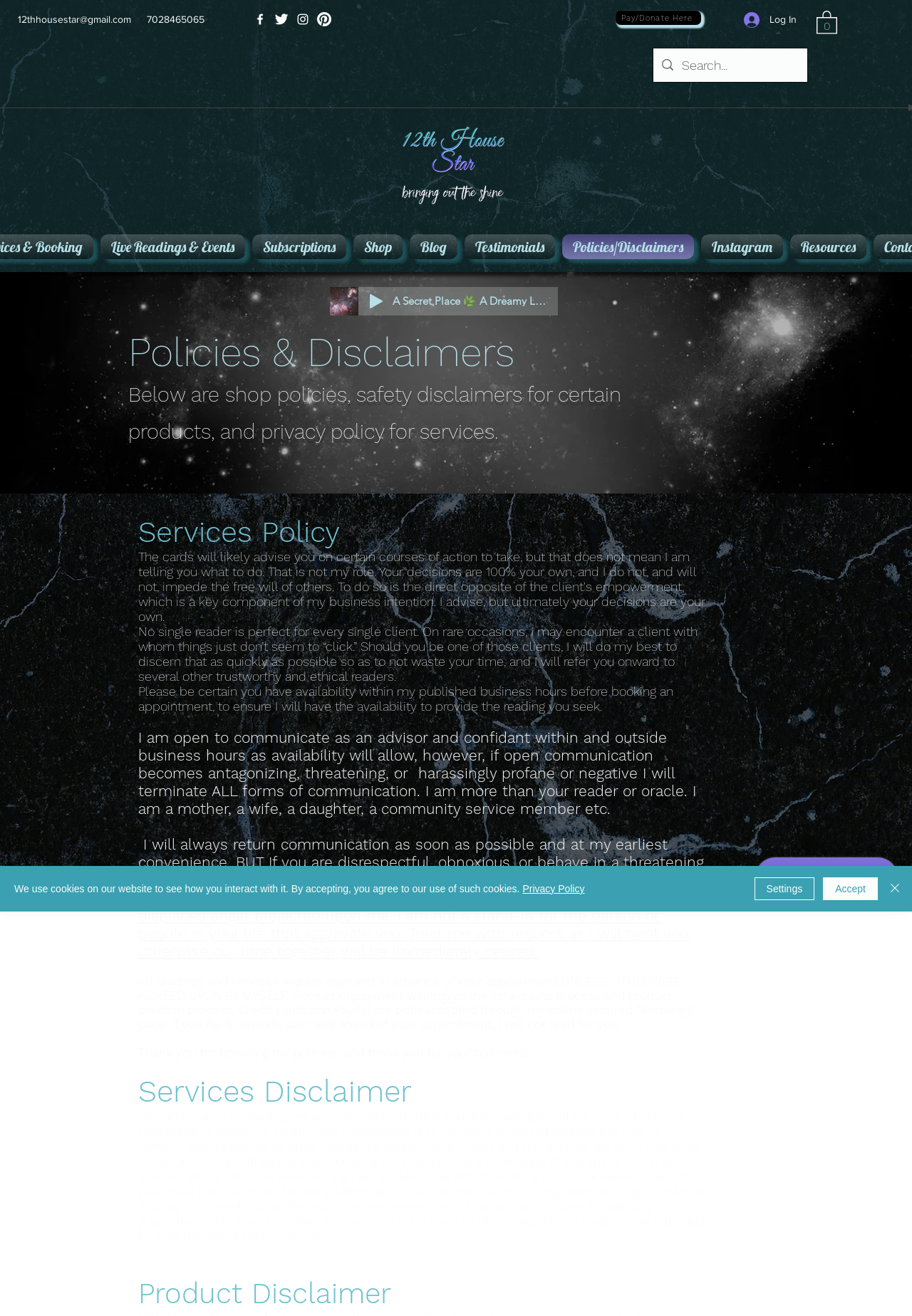Please identify the bounding box coordinates of the area that needs to be clicked to fulfill the following instruction: "Search for something."

[0.716, 0.037, 0.885, 0.062]